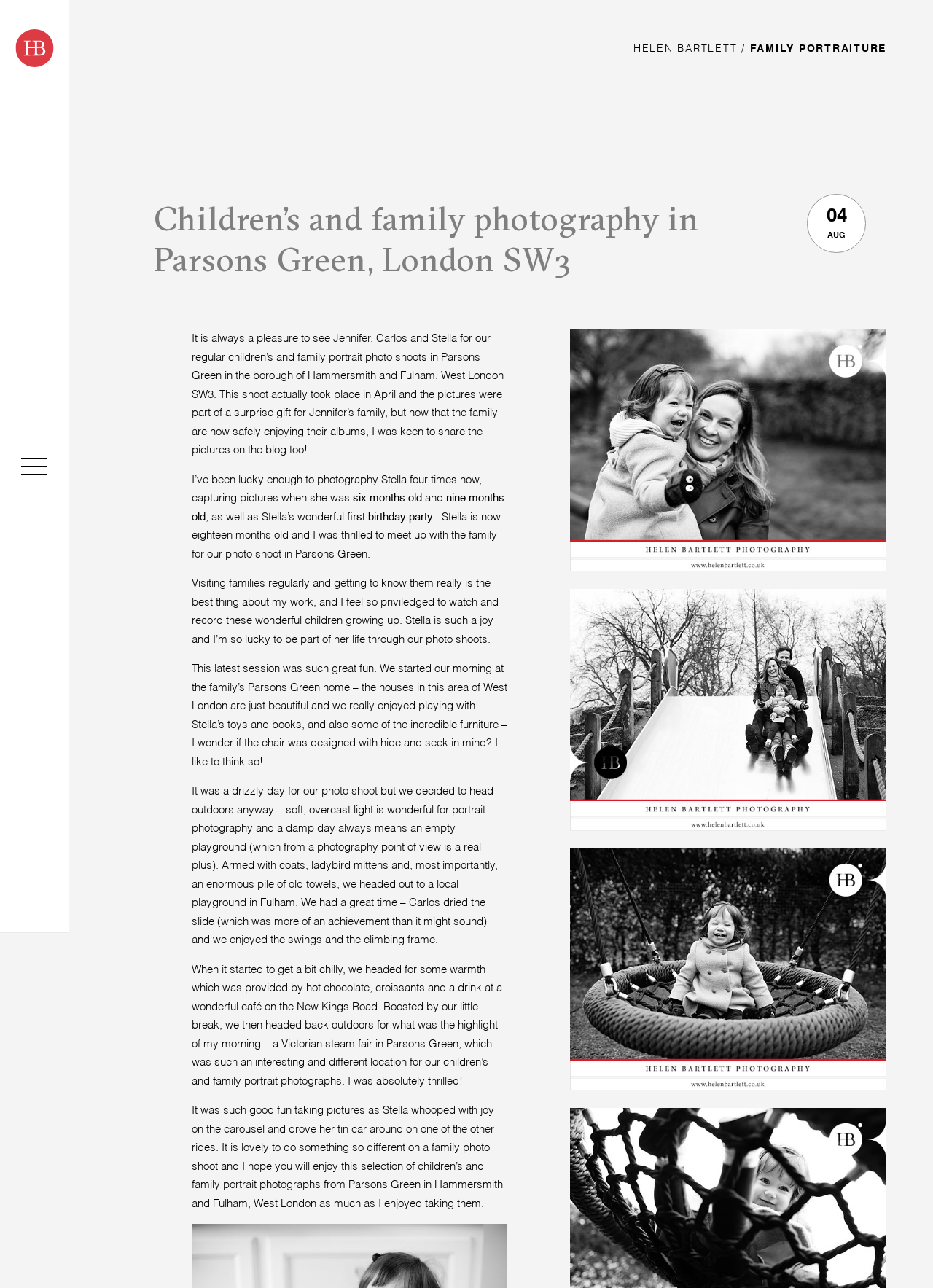Identify and extract the main heading of the webpage.

Children’s and family photography in Parsons Green, London SW3